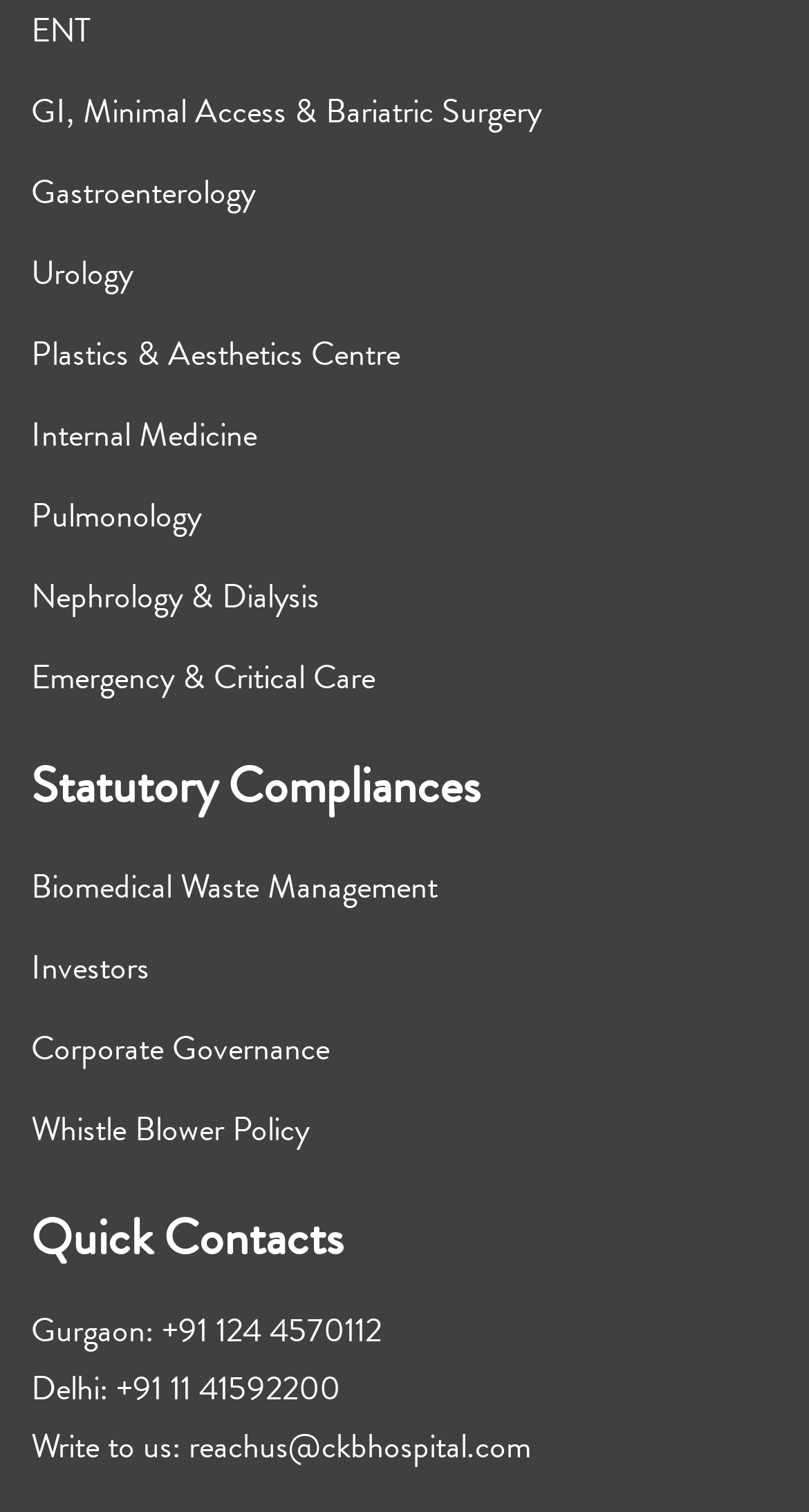What are the medical specialties listed?
Please use the image to provide a one-word or short phrase answer.

ENT, GI, etc.